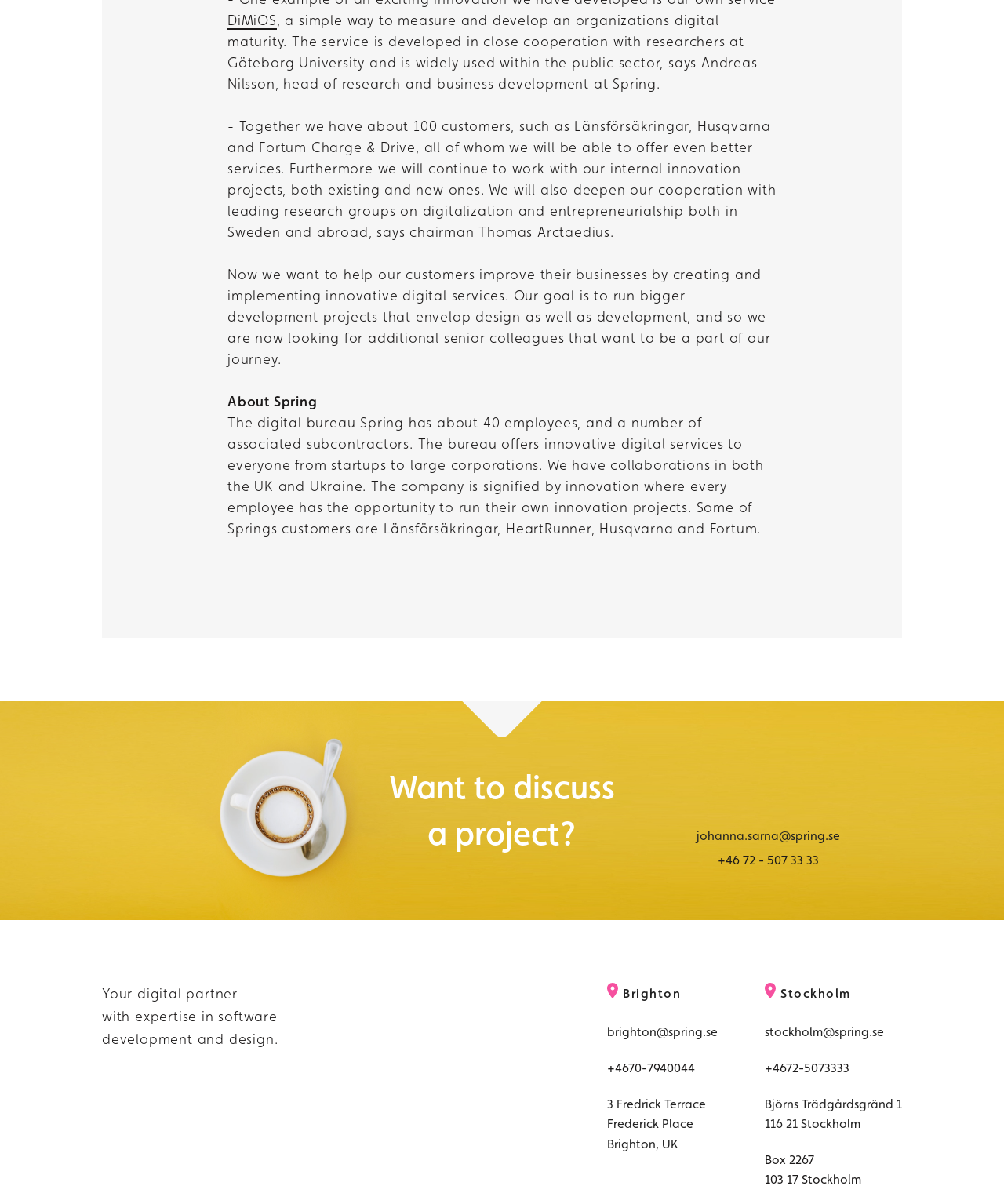Provide a one-word or one-phrase answer to the question:
What is the company's approach to innovation?

Innovation in every employee